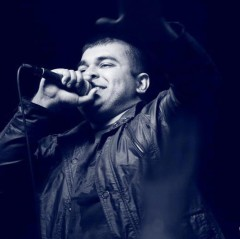Please give a succinct answer using a single word or phrase:
Who is credited with taking the photo?

Saulo Padilla